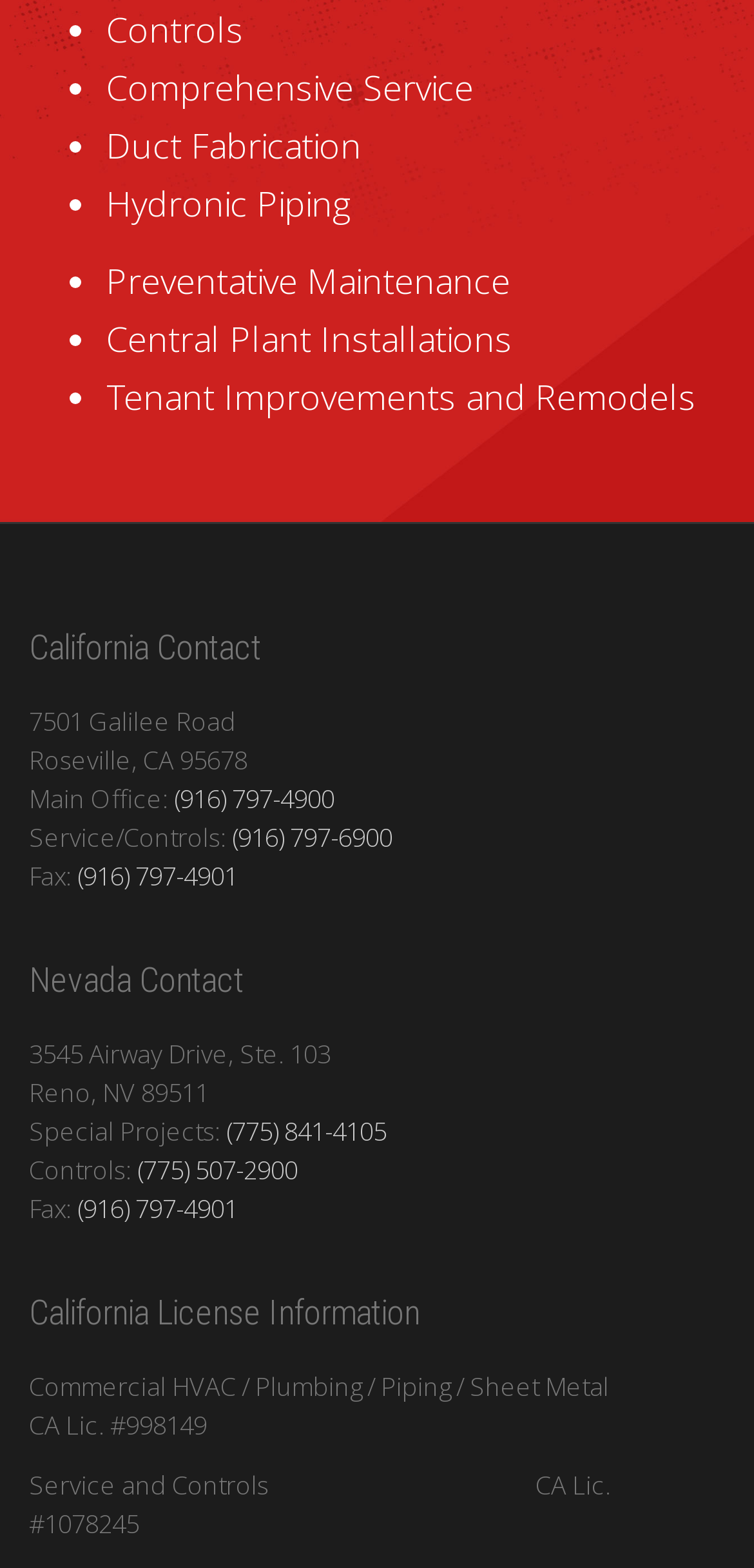What services are offered by the company?
Look at the image and answer the question using a single word or phrase.

Comprehensive services